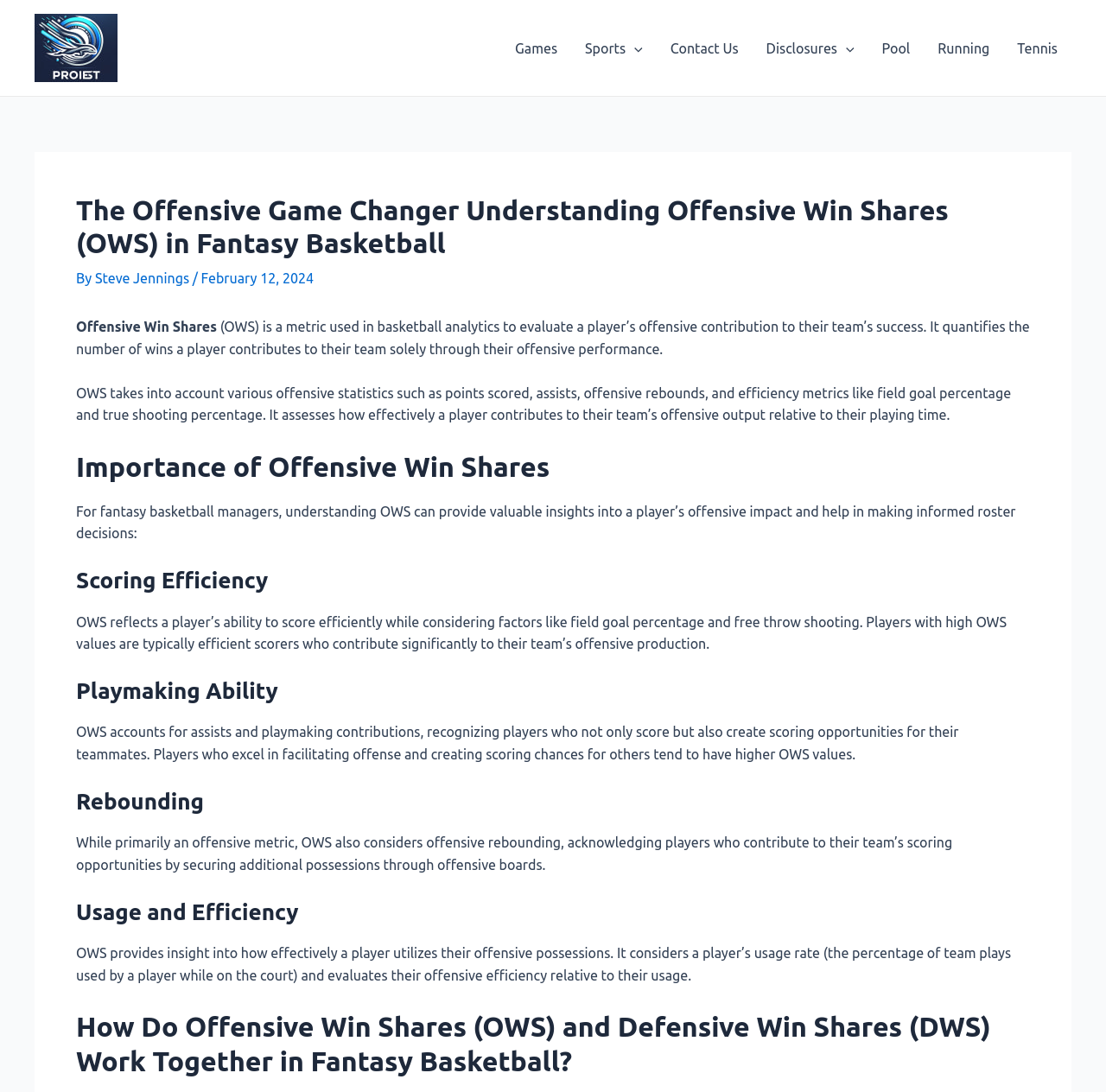Analyze the image and answer the question with as much detail as possible: 
What is the author of the article?

The author of the article can be found by looking at the header section of the webpage, where it says 'By Steve Jennings'.